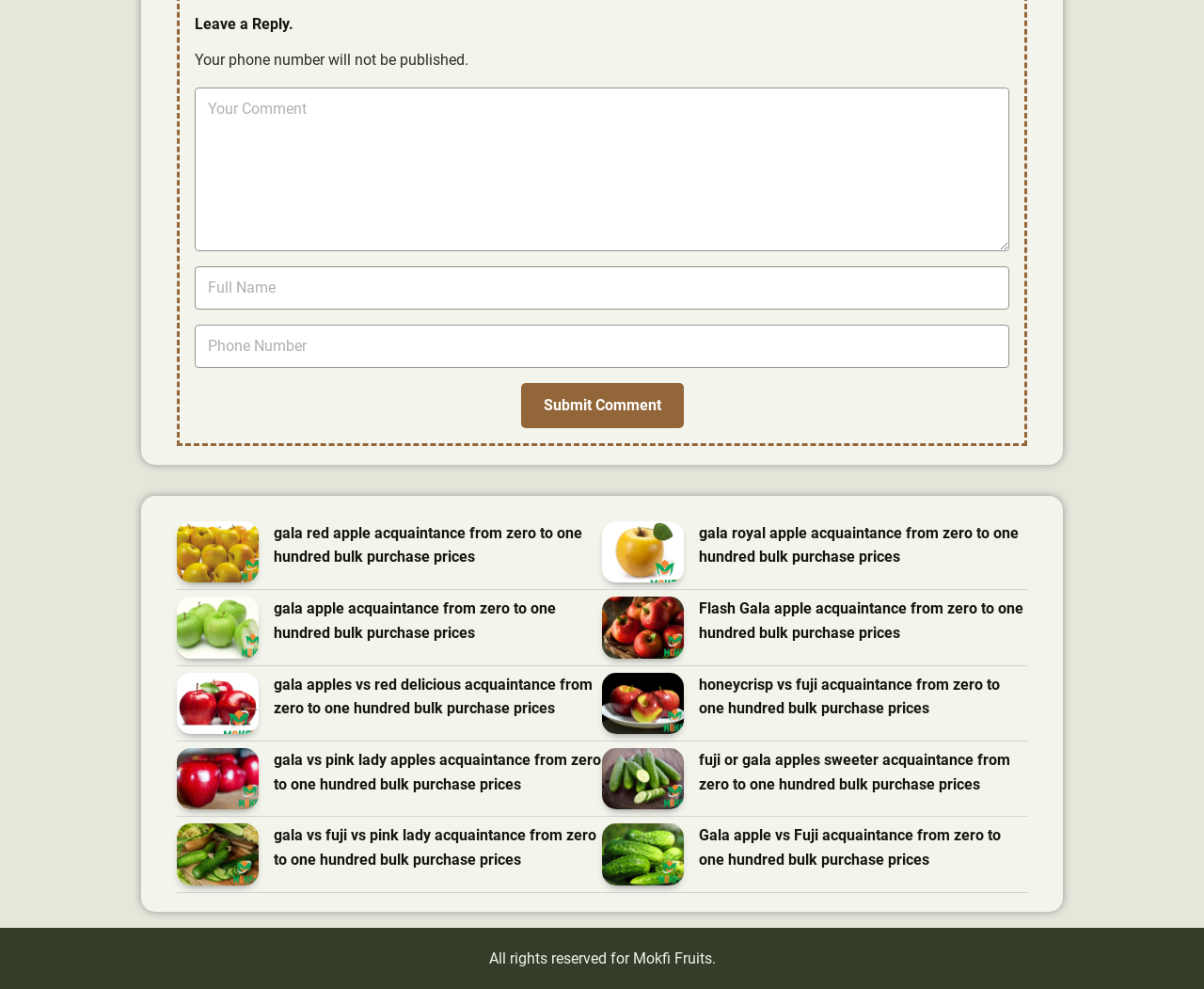Respond concisely with one word or phrase to the following query:
How many input fields are required to leave a comment?

2